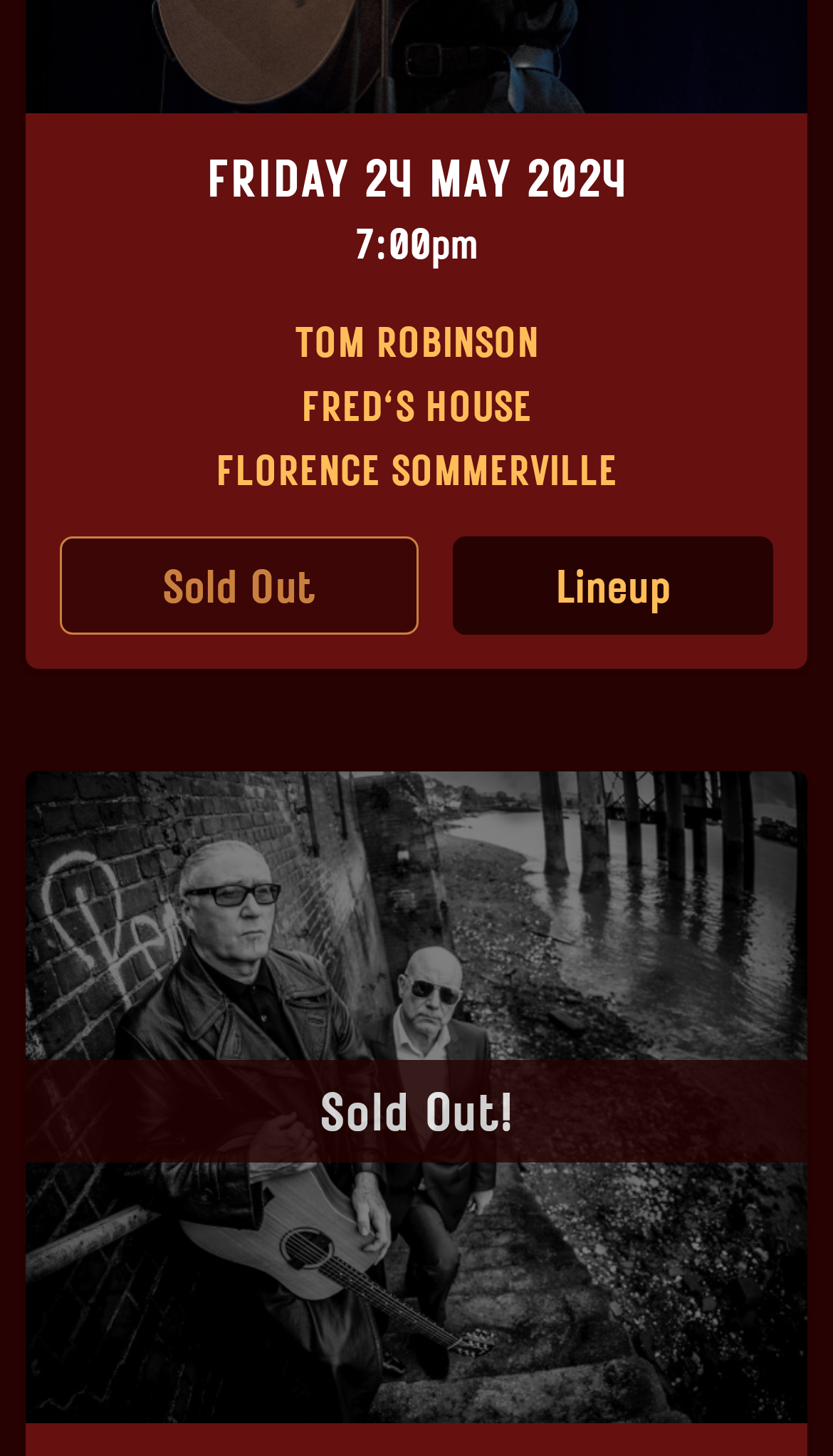Locate the bounding box coordinates for the element described below: "Sold Out". The coordinates must be four float values between 0 and 1, formatted as [left, top, right, bottom].

[0.072, 0.368, 0.503, 0.436]